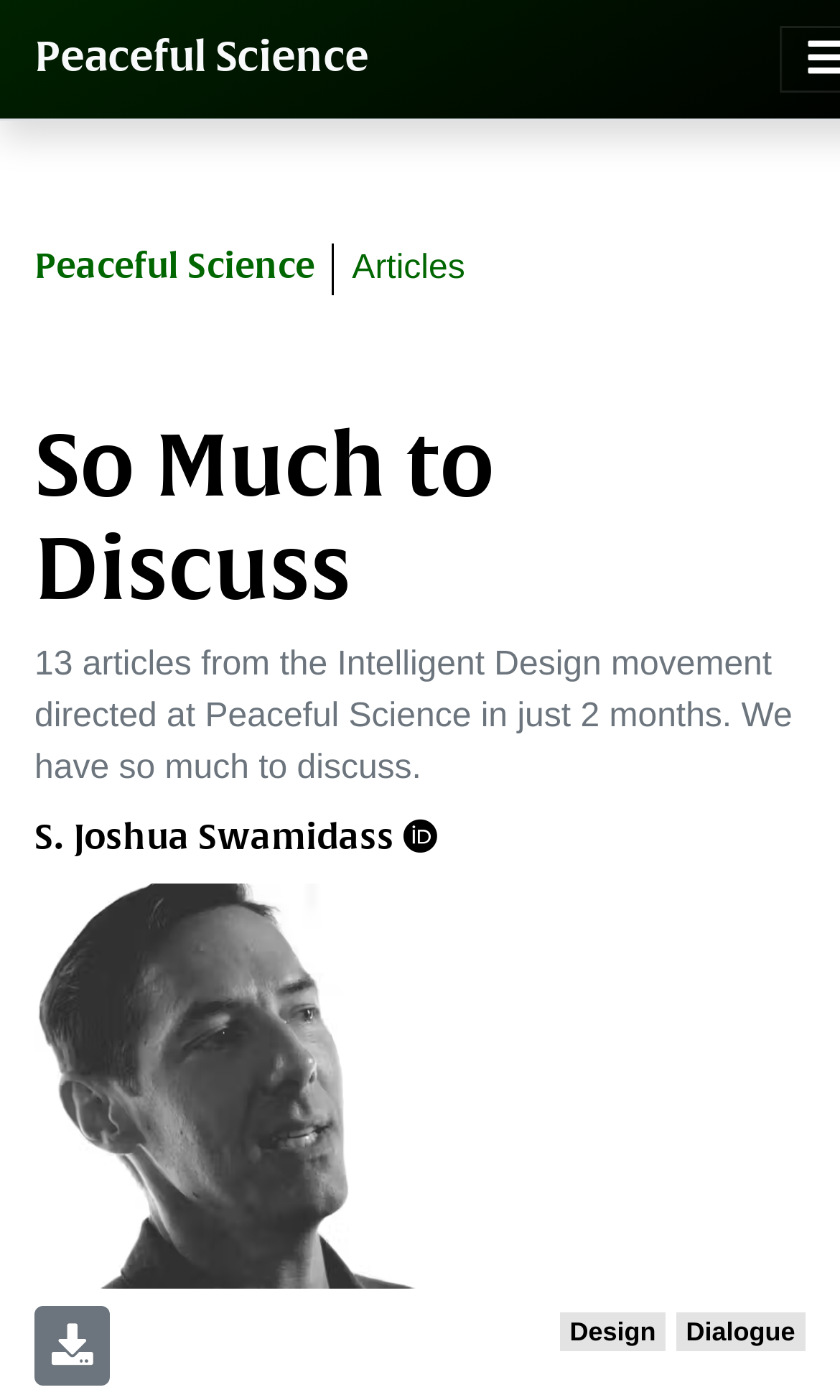How many articles are mentioned on the webpage?
Refer to the image and provide a concise answer in one word or phrase.

13